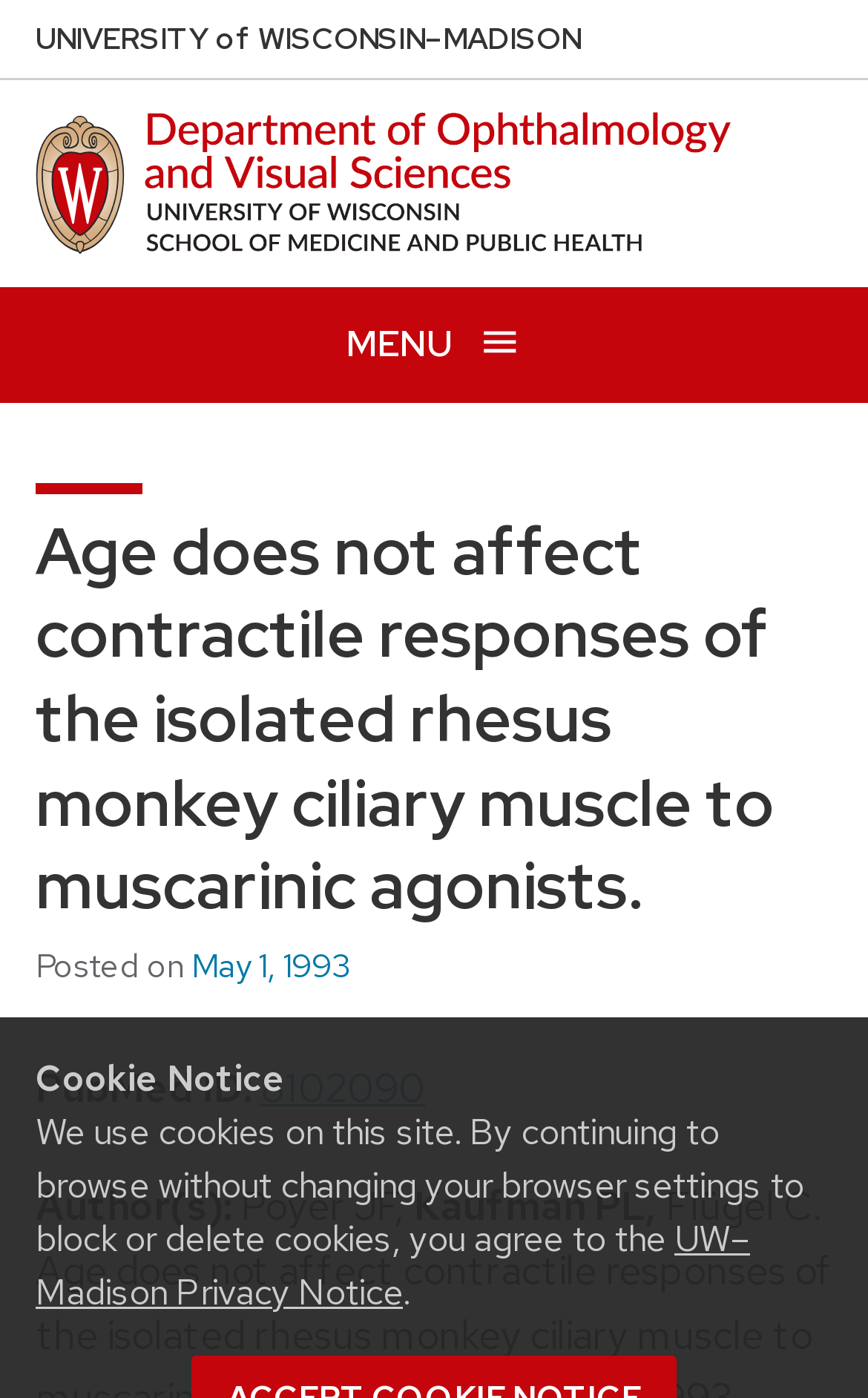Answer succinctly with a single word or phrase:
What is the PubMed ID of the article?

8102090